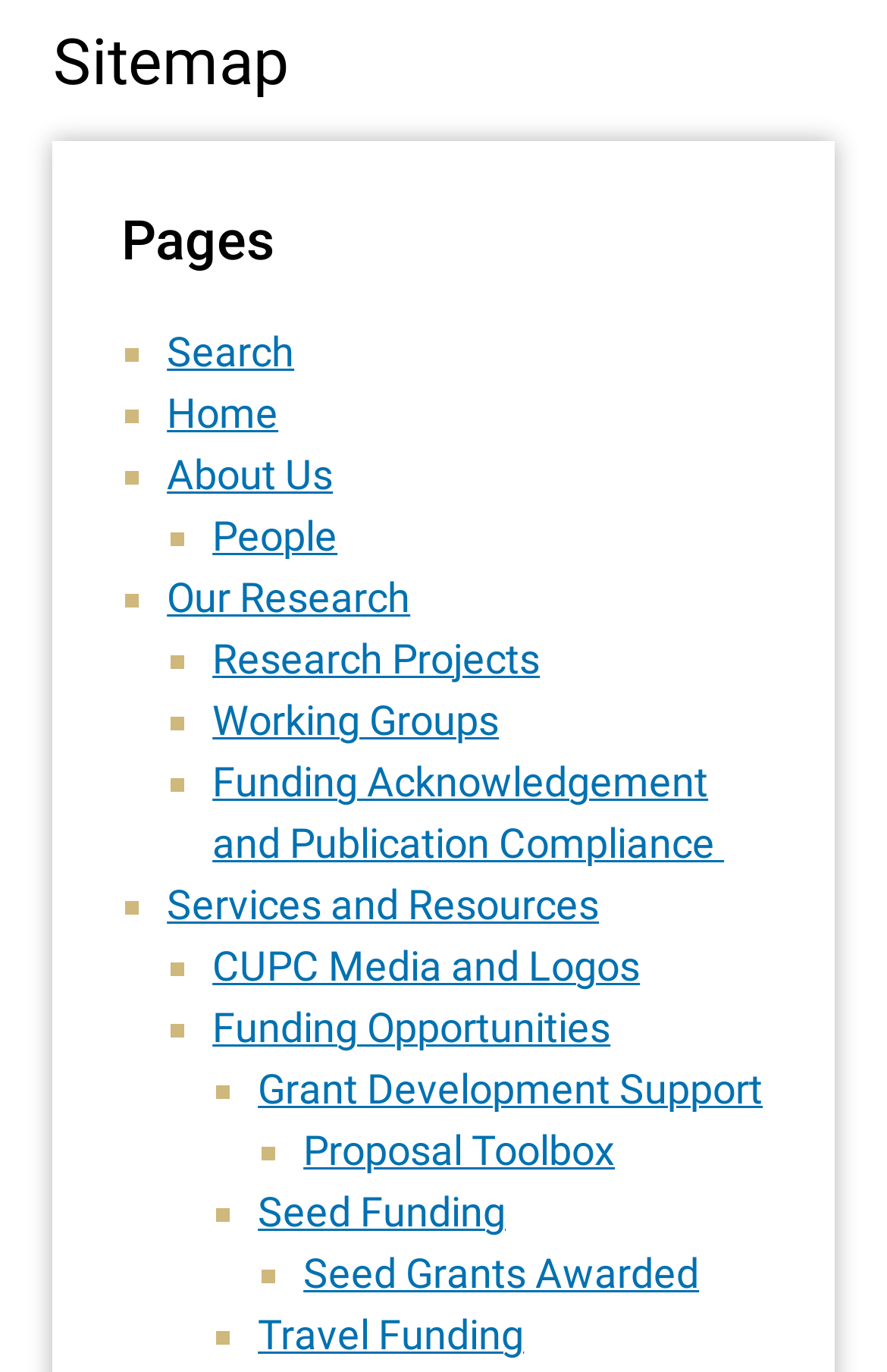Using the provided description Search, find the bounding box coordinates for the UI element. Provide the coordinates in (top-left x, top-left y, bottom-right x, bottom-right y) format, ensuring all values are between 0 and 1.

[0.188, 0.239, 0.332, 0.273]